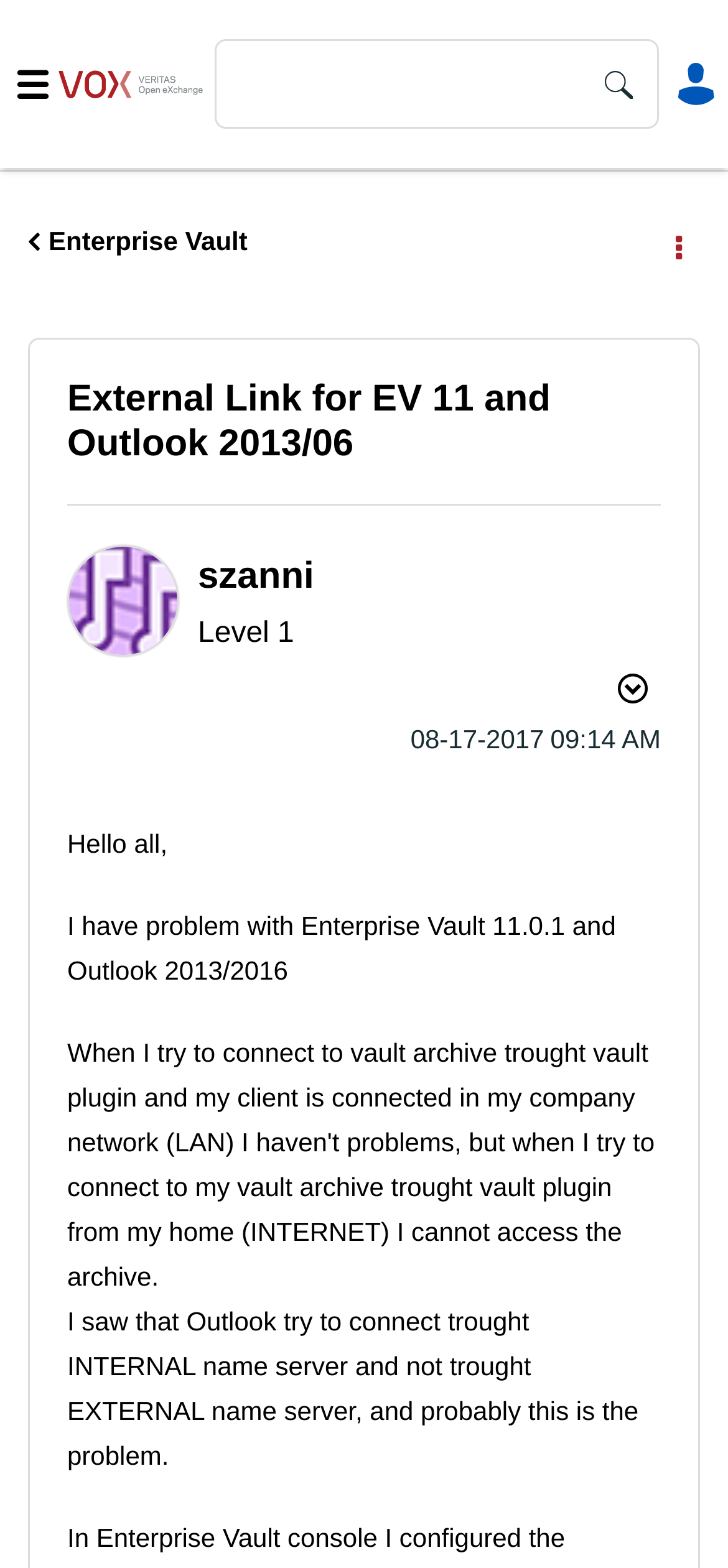Locate the UI element that matches the description Navigation Slide Out Menu in the webpage screenshot. Return the bounding box coordinates in the format (top-left x, top-left y, bottom-right x, bottom-right y), with values ranging from 0 to 1.

[0.0, 0.018, 0.135, 0.118]